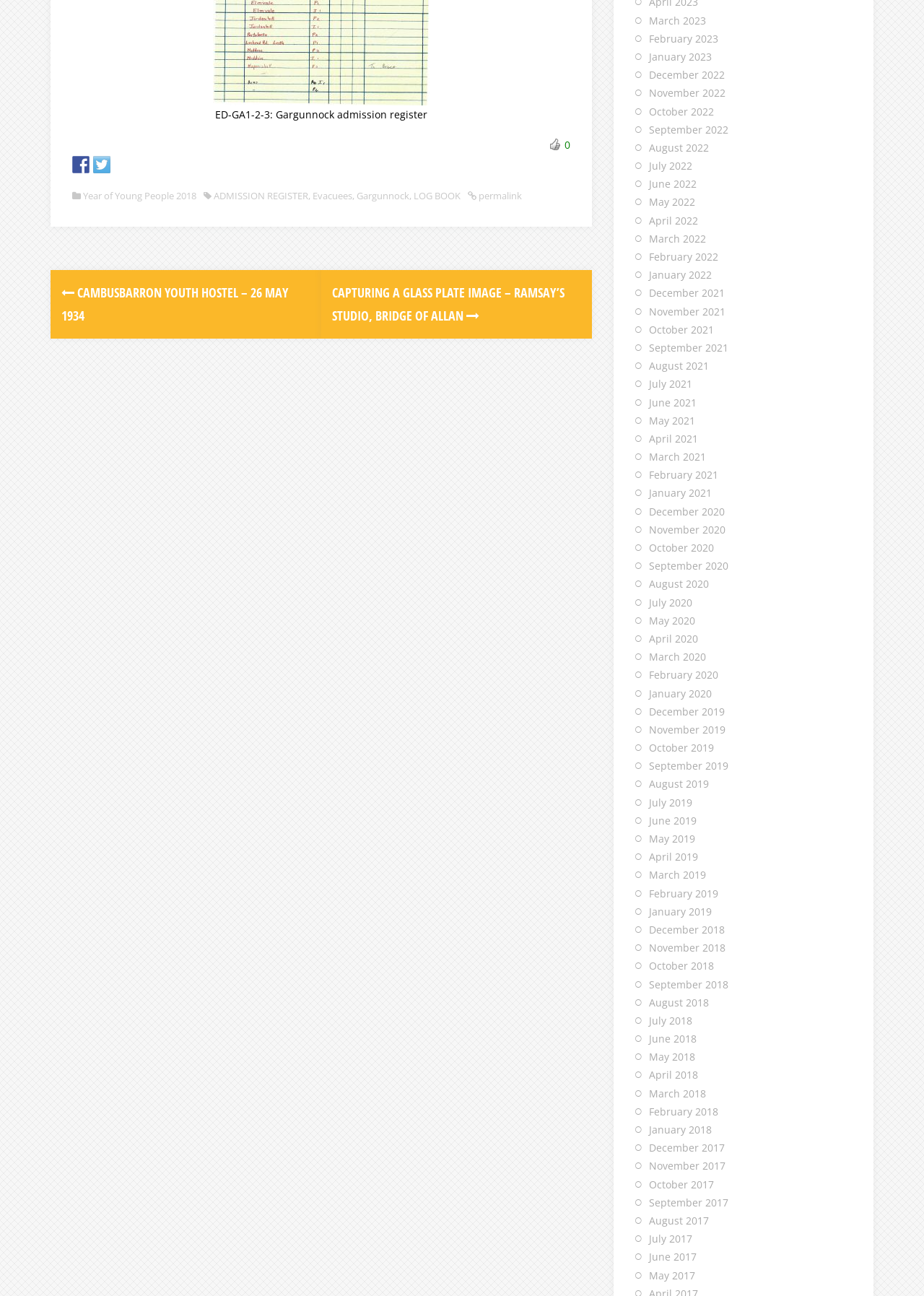How many months are listed in the webpage?
Look at the image and construct a detailed response to the question.

I found the answer by counting the number of links with month and year information, which suggests that there are 36 months listed in the webpage.